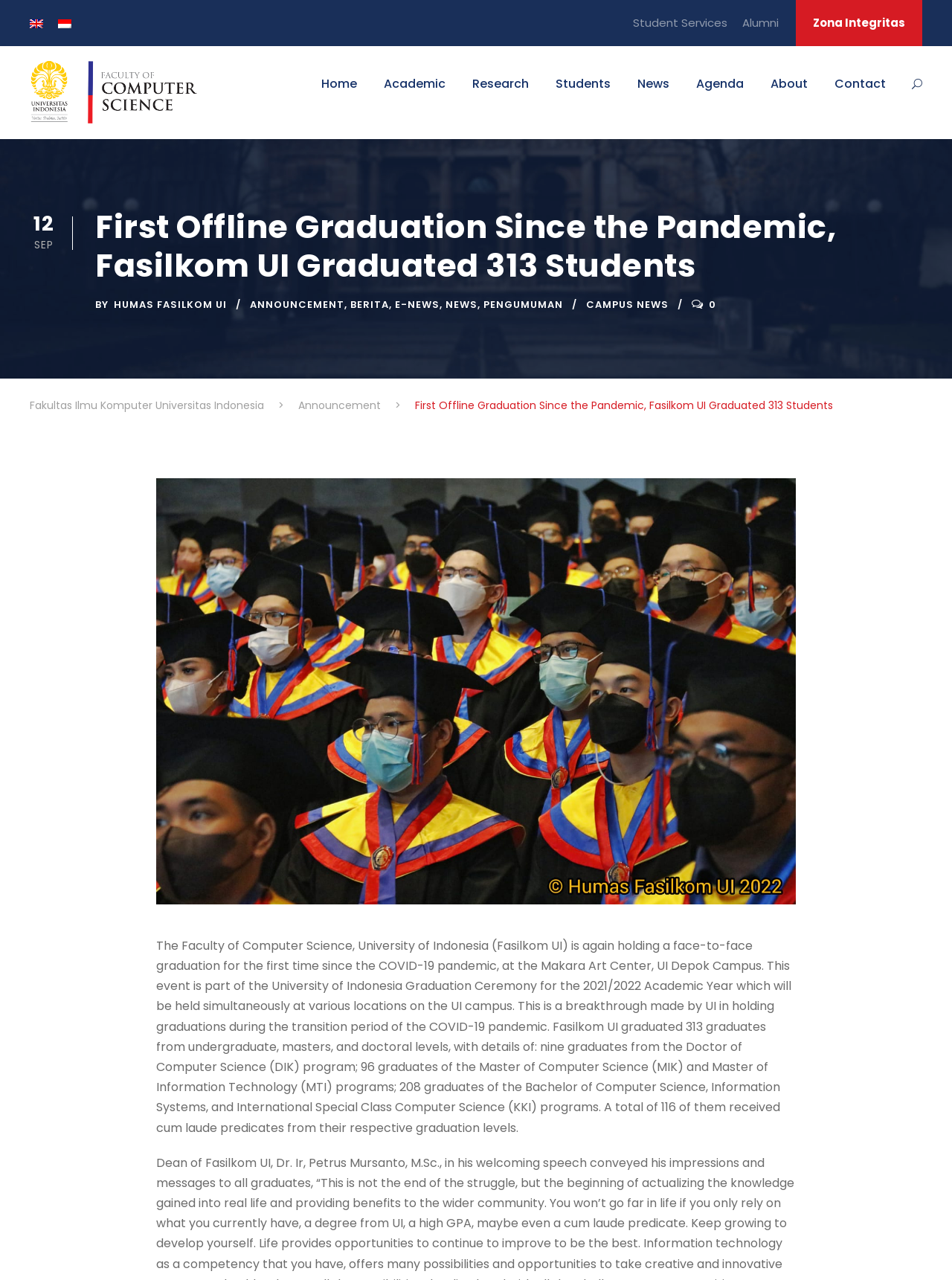Determine the bounding box coordinates of the section to be clicked to follow the instruction: "Search". The coordinates should be given as four float numbers between 0 and 1, formatted as [left, top, right, bottom].

None